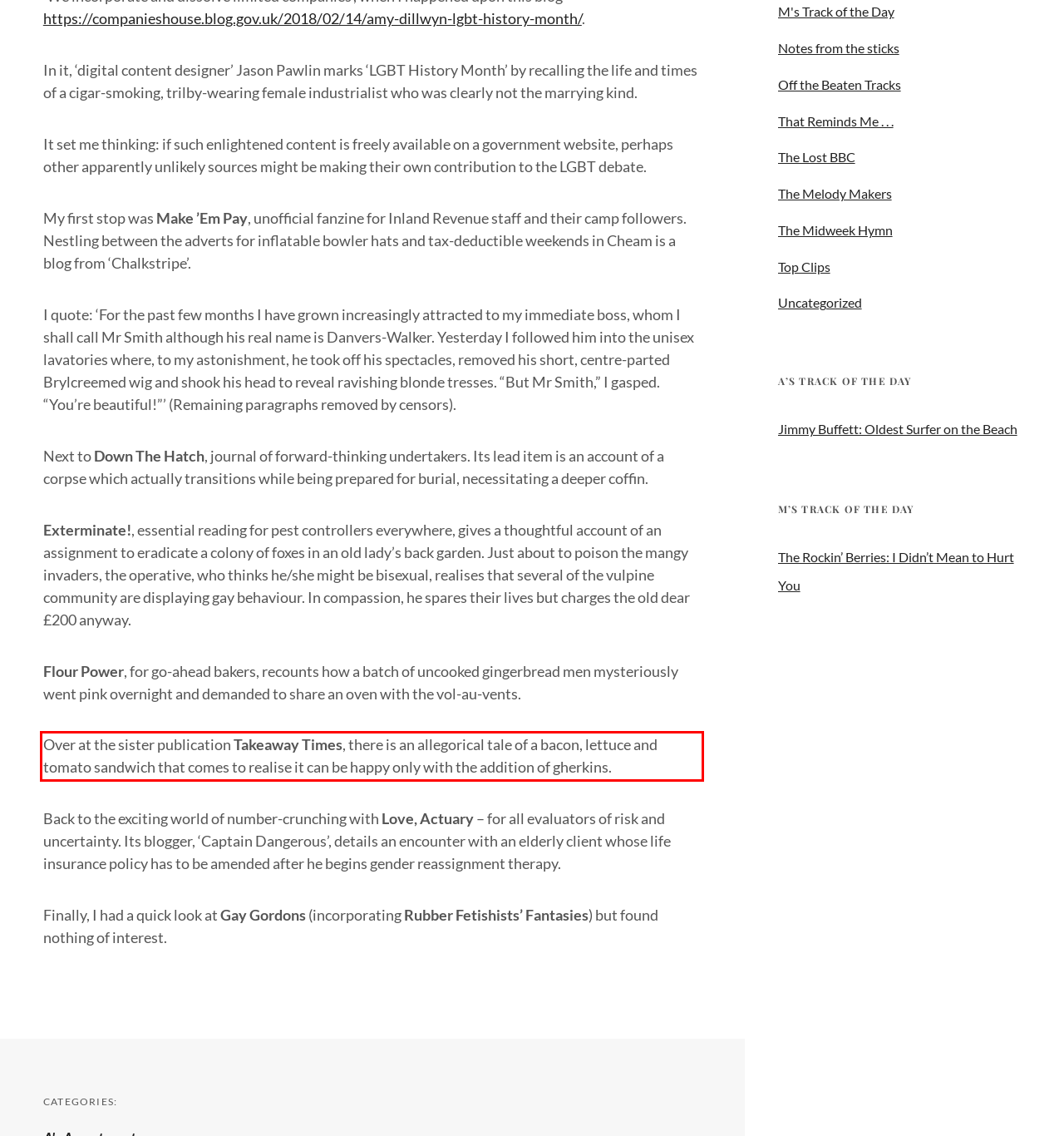You are provided with a screenshot of a webpage that includes a UI element enclosed in a red rectangle. Extract the text content inside this red rectangle.

Over at the sister publication Takeaway Times, there is an allegorical tale of a bacon, lettuce and tomato sandwich that comes to realise it can be happy only with the addition of gherkins.